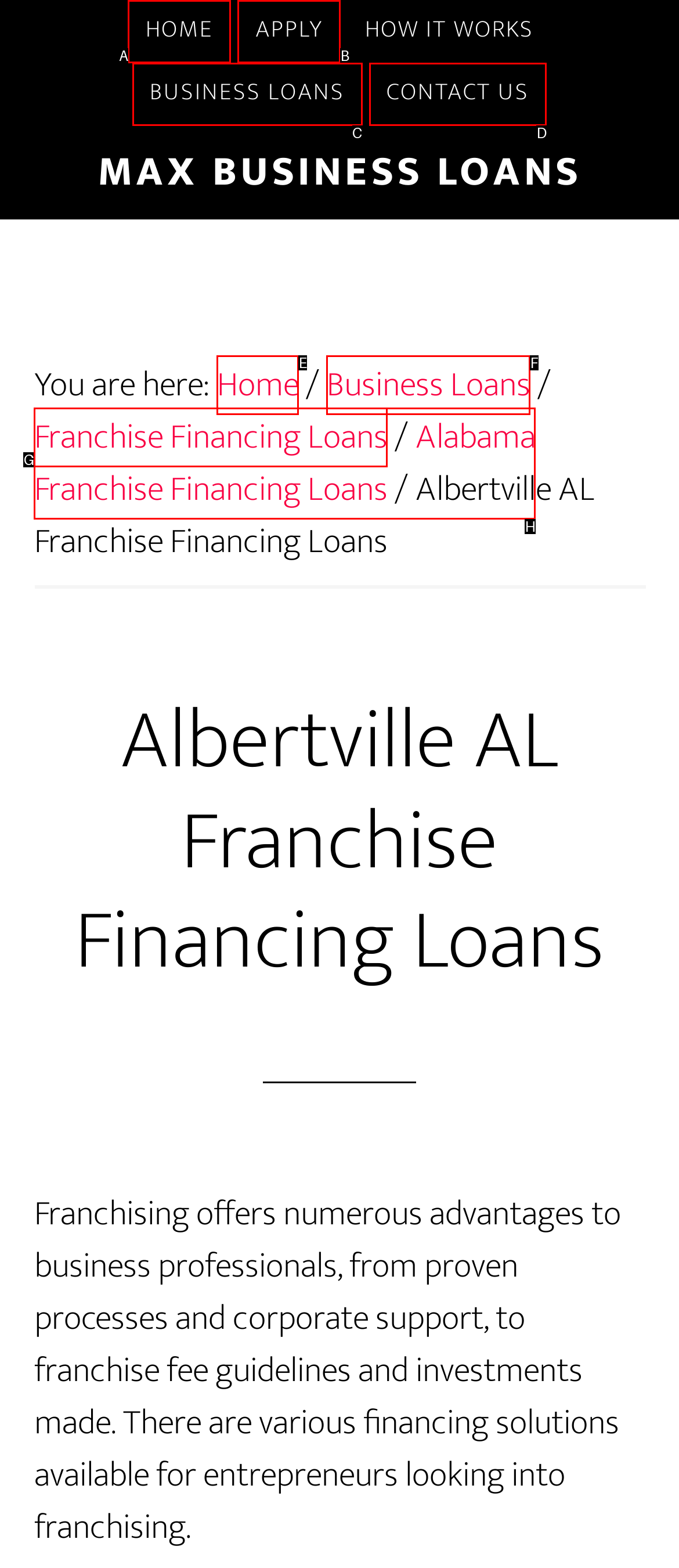Determine the right option to click to perform this task: Click on 'CONTACT US'
Answer with the correct letter from the given choices directly.

D